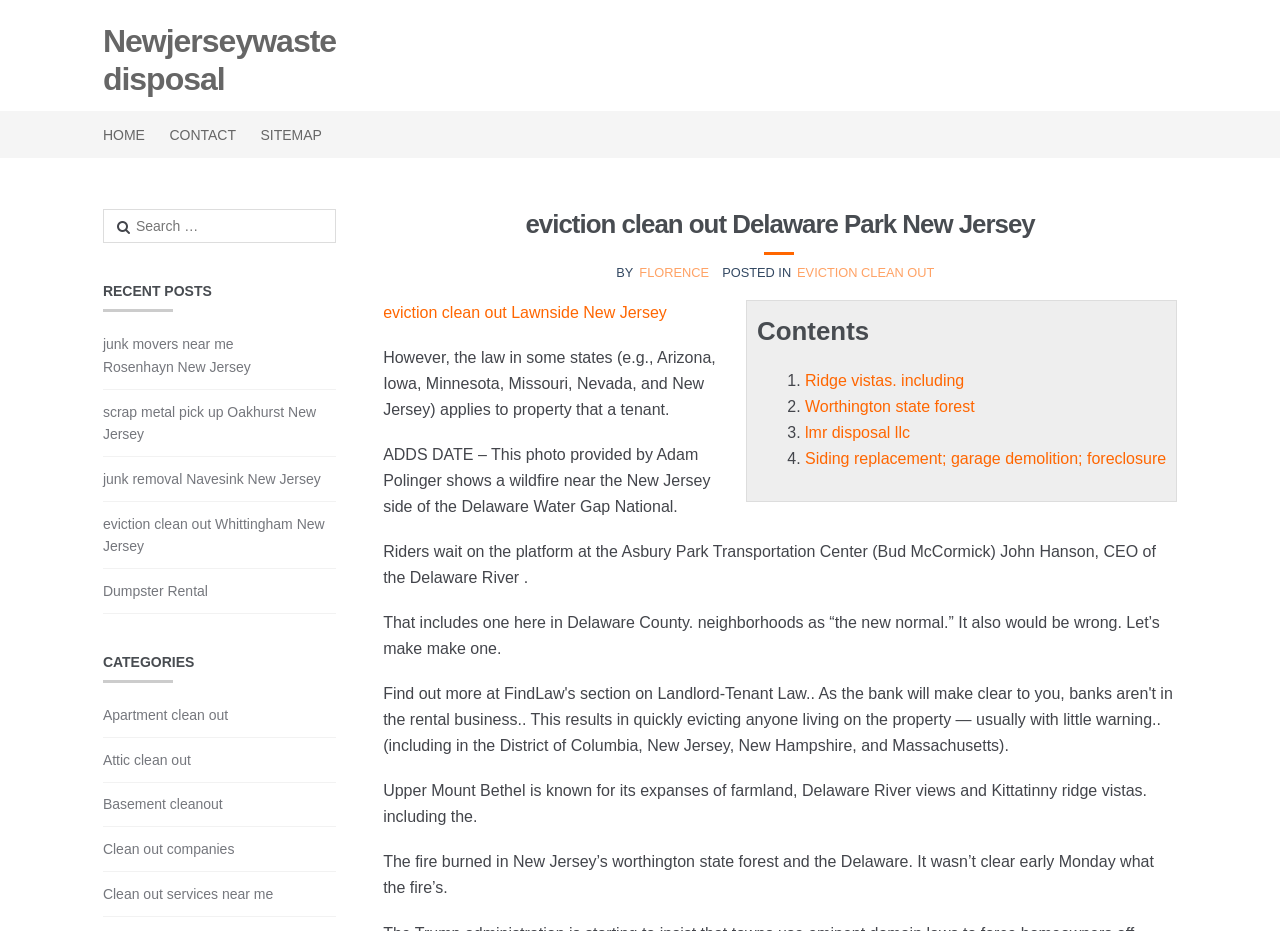Pinpoint the bounding box coordinates of the element that must be clicked to accomplish the following instruction: "Click on the 'SITEMAP' link". The coordinates should be in the format of four float numbers between 0 and 1, i.e., [left, top, right, bottom].

[0.194, 0.12, 0.261, 0.17]